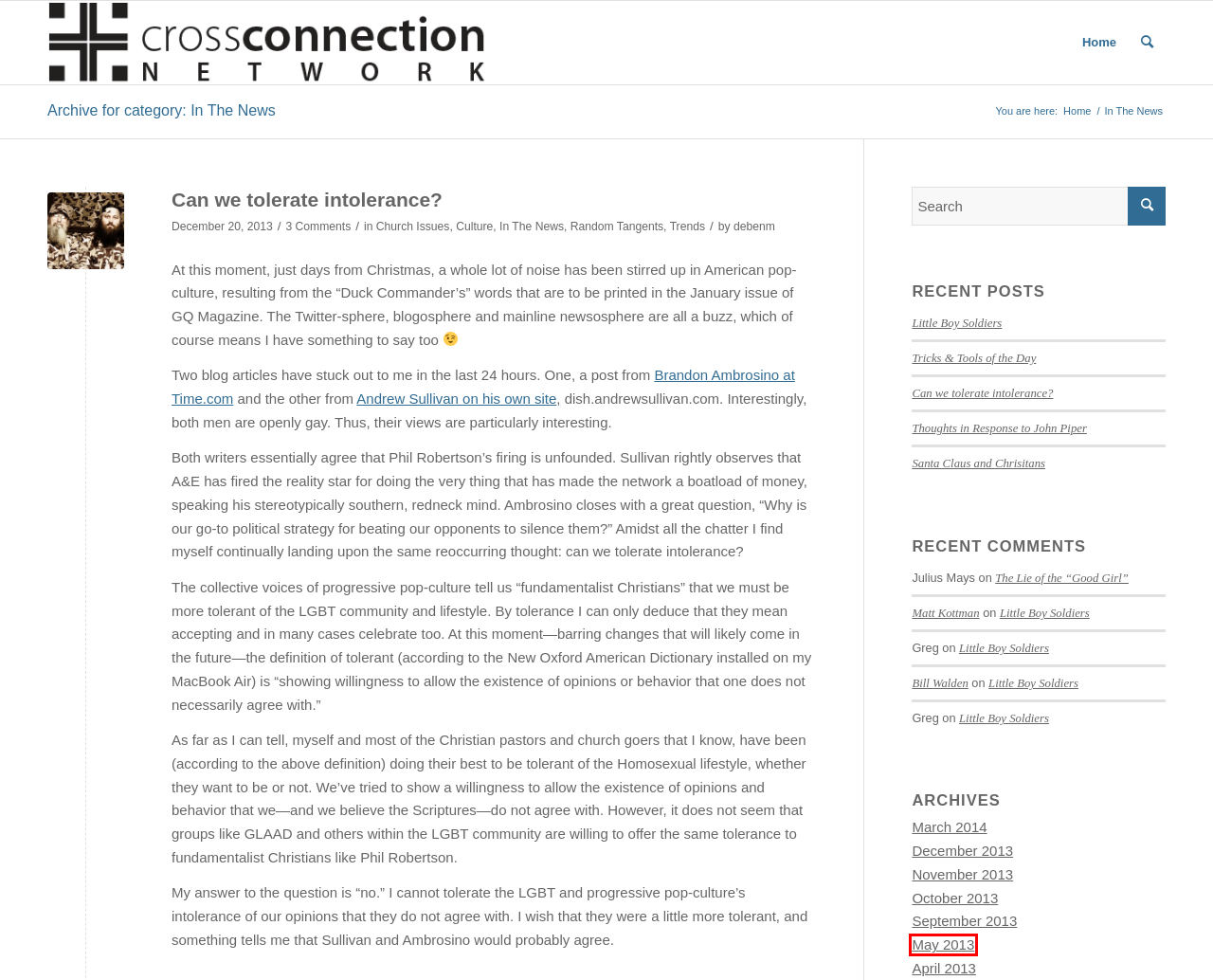Examine the screenshot of a webpage with a red bounding box around a specific UI element. Identify which webpage description best matches the new webpage that appears after clicking the element in the red bounding box. Here are the candidates:
A. October 2013 – Cross Connection Network Archives
B. November 2013 – Cross Connection Network Archives
C. Trends – Cross Connection Network Archives
D. Tricks & Tools of the Day – Cross Connection Network Archives
E. May 2013 – Cross Connection Network Archives
F. December 2013 – Cross Connection Network Archives
G. debenm – Cross Connection Network Archives
H. Church Issues – Cross Connection Network Archives

E